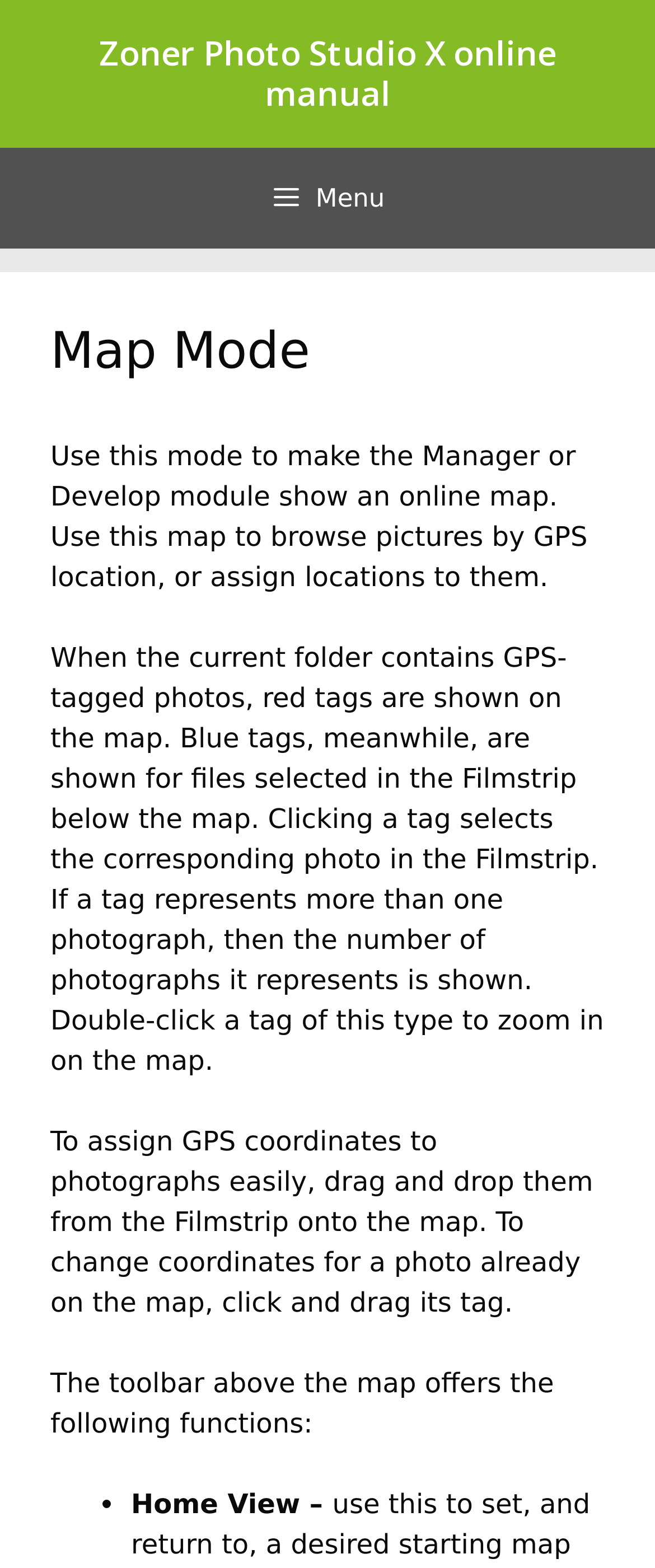What is the purpose of Map Mode?
Please analyze the image and answer the question with as much detail as possible.

Based on the webpage content, Map Mode is used to make the Manager or Develop module show an online map, which allows users to browse pictures by GPS location or assign locations to them.